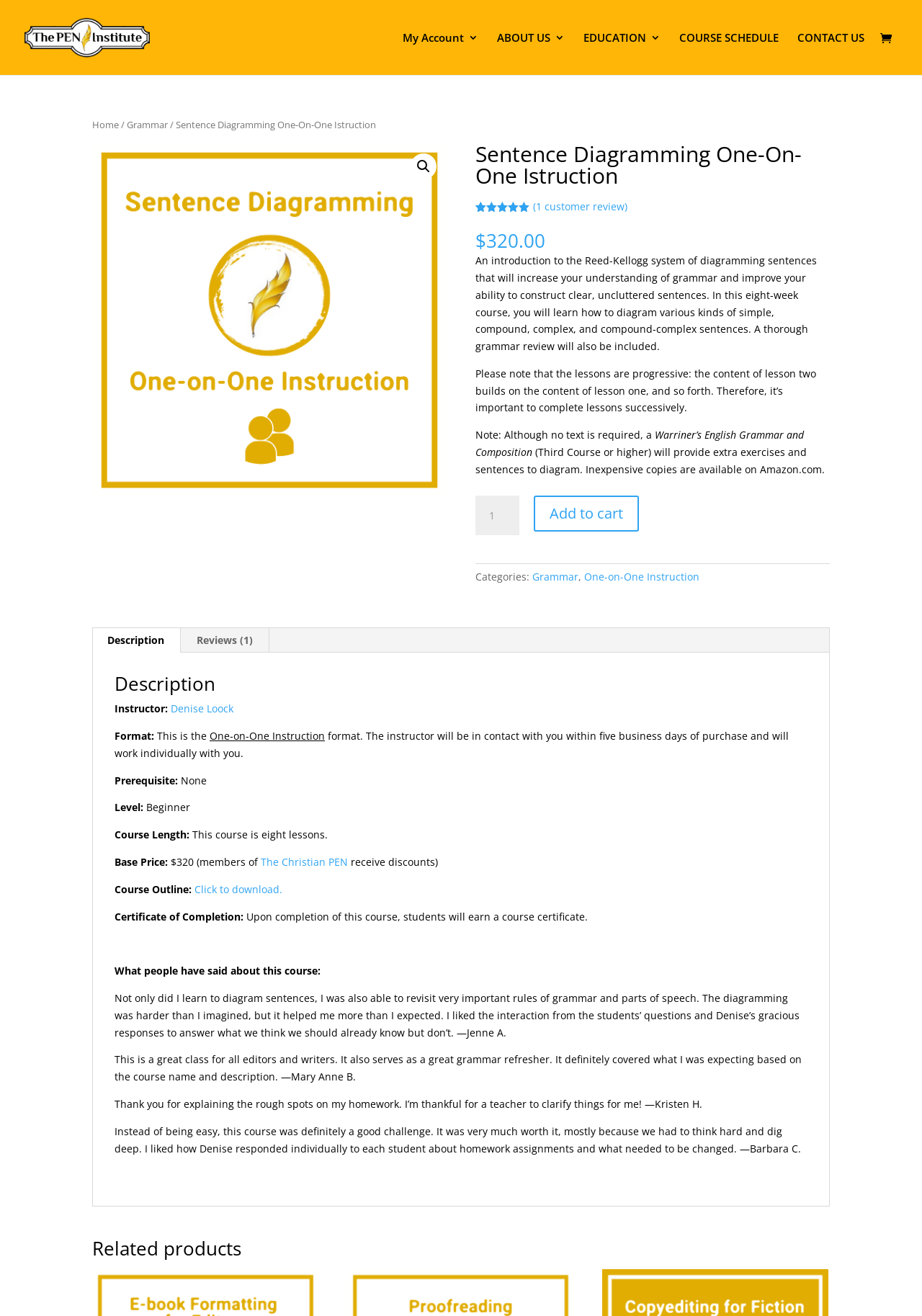What is the format of the course?
Using the information from the image, provide a comprehensive answer to the question.

I found the answer by looking at the StaticText element with the text 'One-on-One Instruction' which is located in the 'Description' tabpanel.